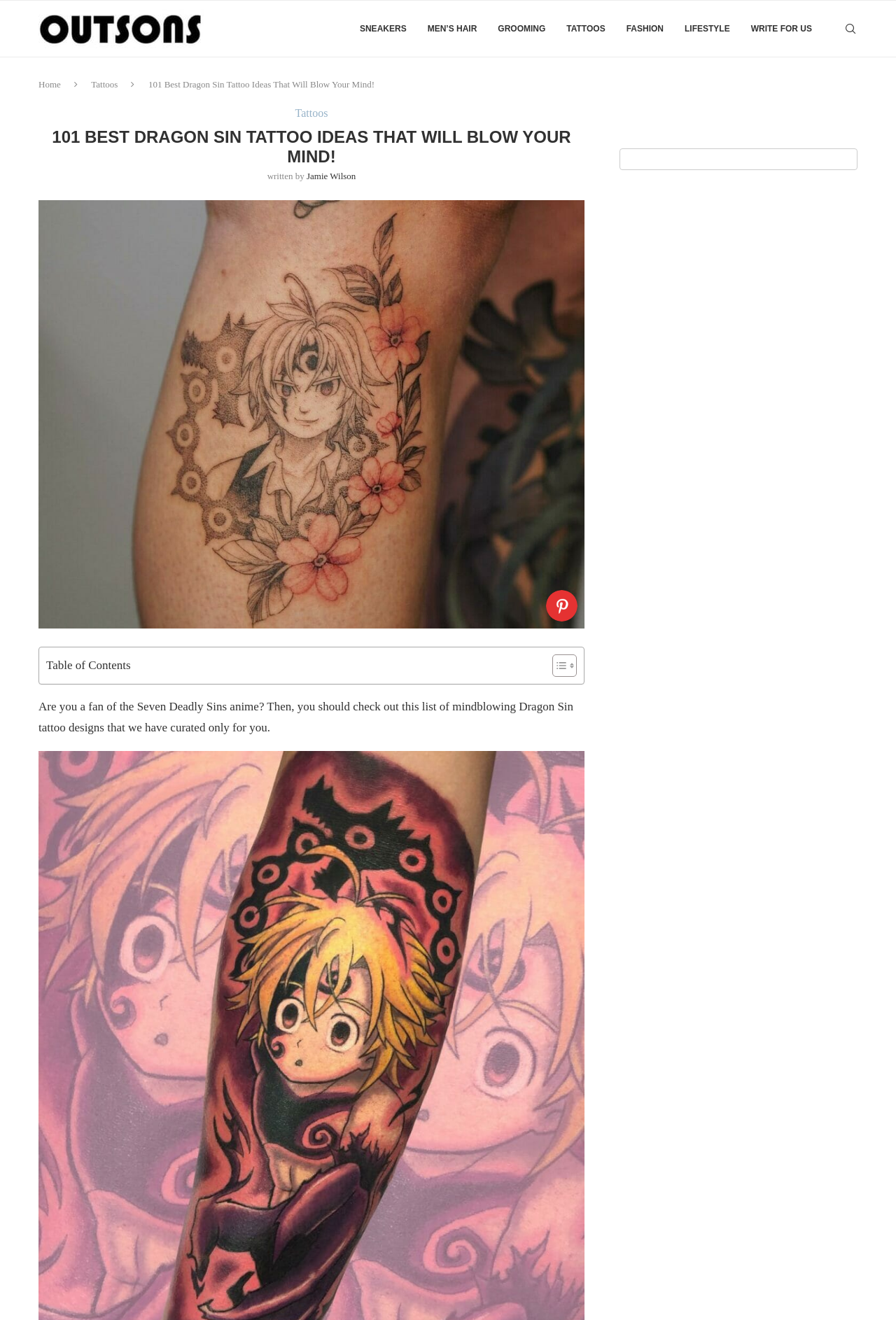Respond to the question below with a concise word or phrase:
What is the theme of the tattoos featured on this webpage?

Dragon Sin